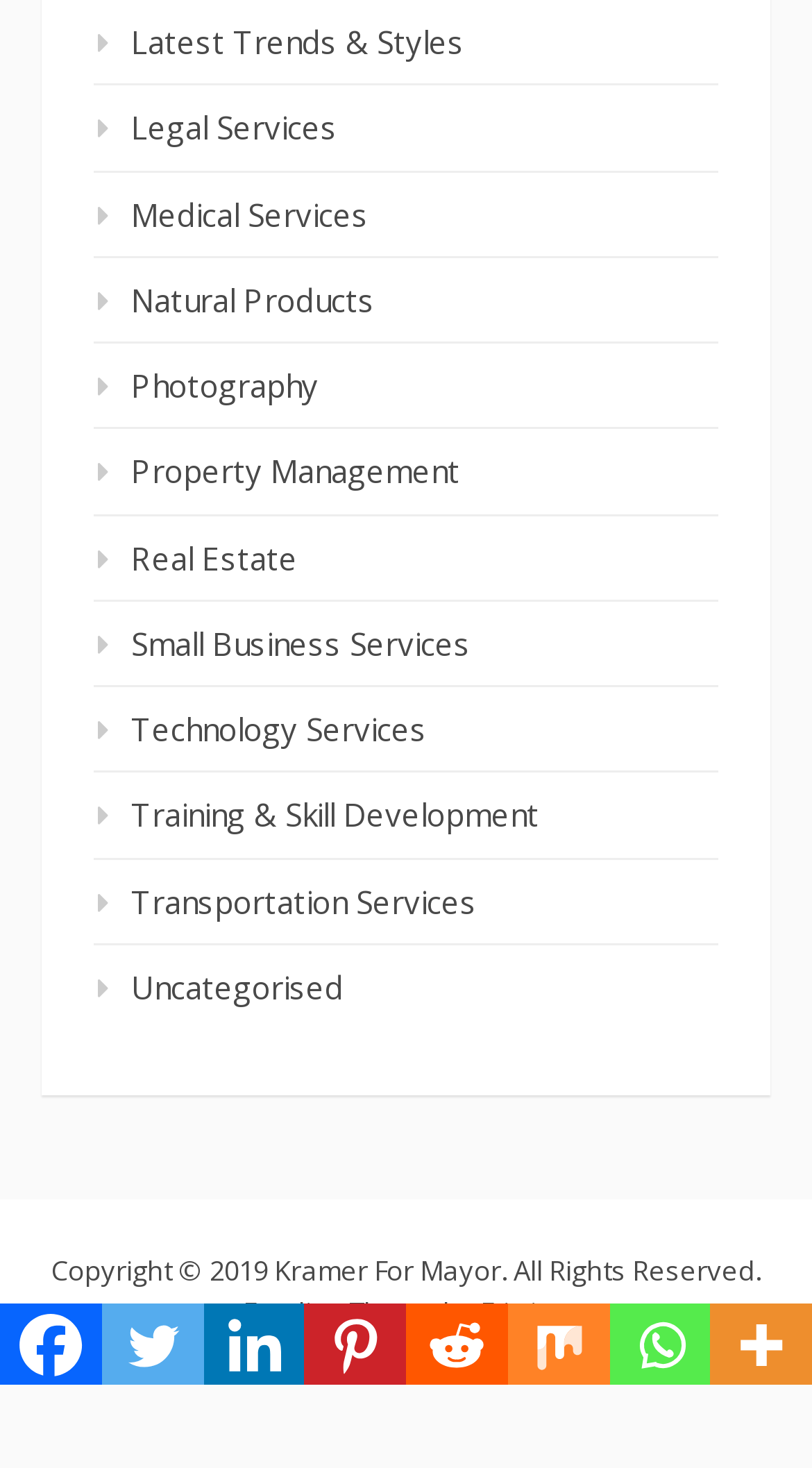Identify the bounding box coordinates for the UI element mentioned here: "Training & Skill Development". Provide the coordinates as four float values between 0 and 1, i.e., [left, top, right, bottom].

[0.115, 0.541, 0.664, 0.569]